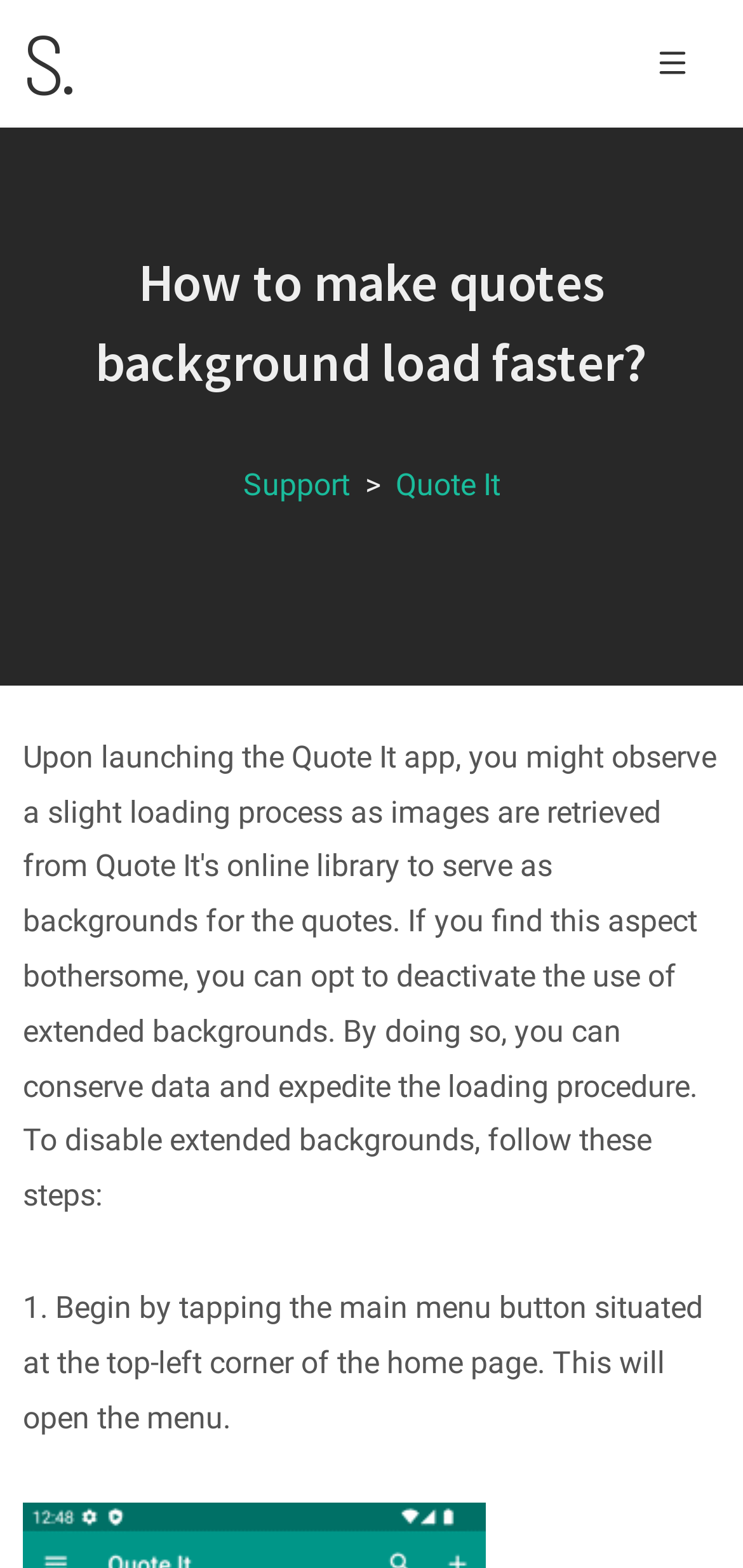Determine the bounding box for the described HTML element: "Quote It". Ensure the coordinates are four float numbers between 0 and 1 in the format [left, top, right, bottom].

[0.532, 0.298, 0.673, 0.321]